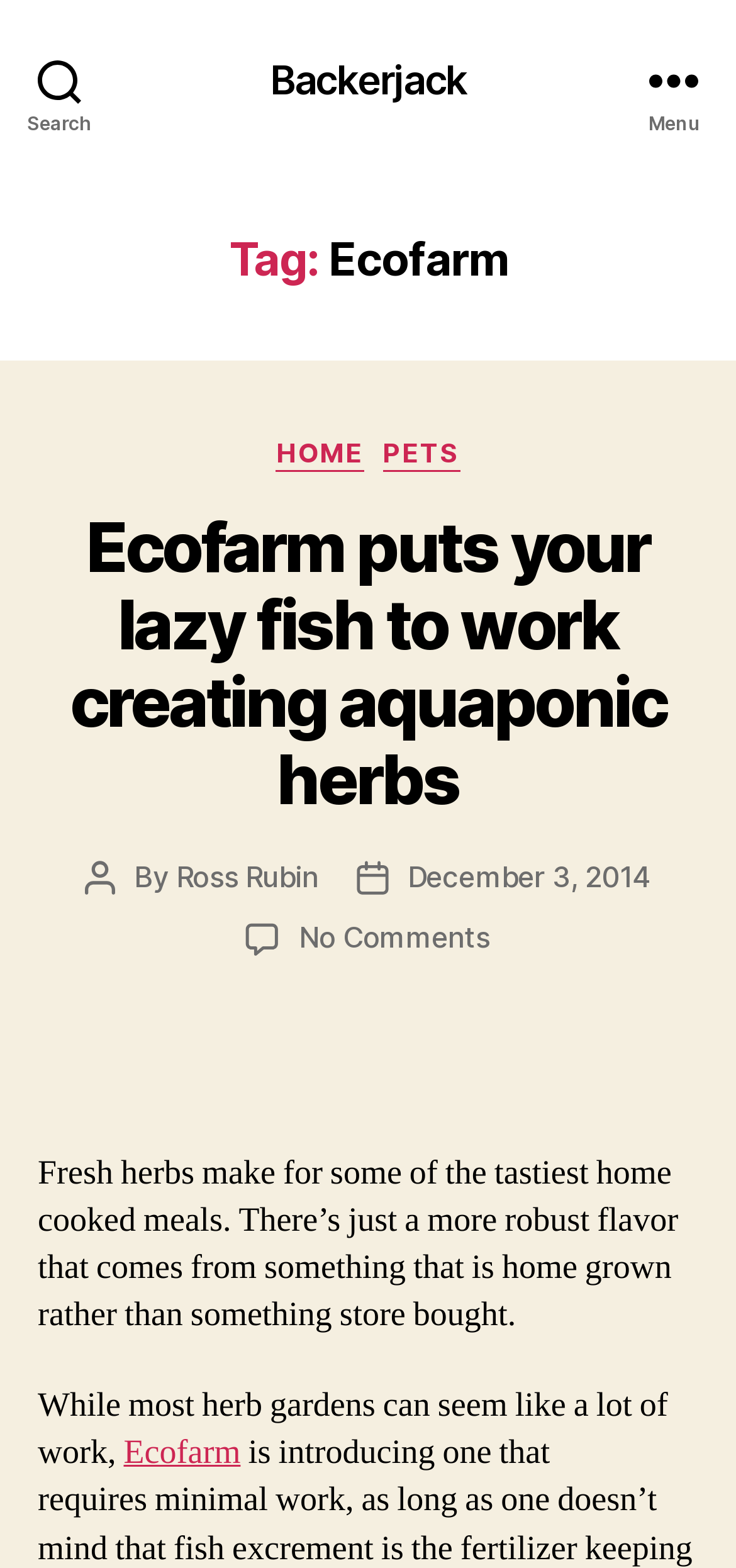Please provide a detailed answer to the question below by examining the image:
What is the name of the author of the article?

I found the author's name by looking at the section that mentions 'Post author' and 'By', which leads me to the link 'Ross Rubin'.